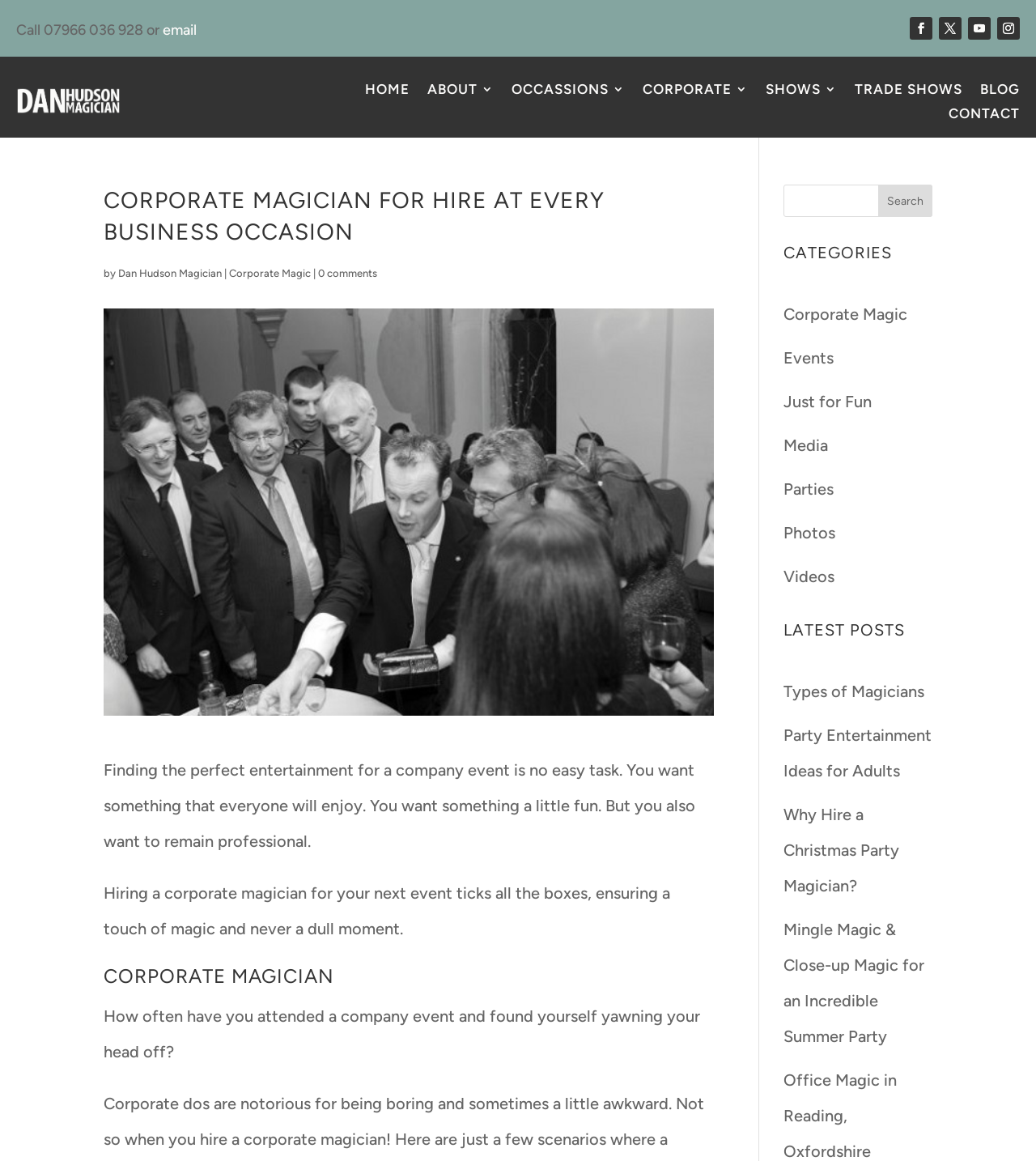Extract the bounding box coordinates for the described element: "Party Entertainment Ideas for Adults". The coordinates should be represented as four float numbers between 0 and 1: [left, top, right, bottom].

[0.756, 0.625, 0.899, 0.672]